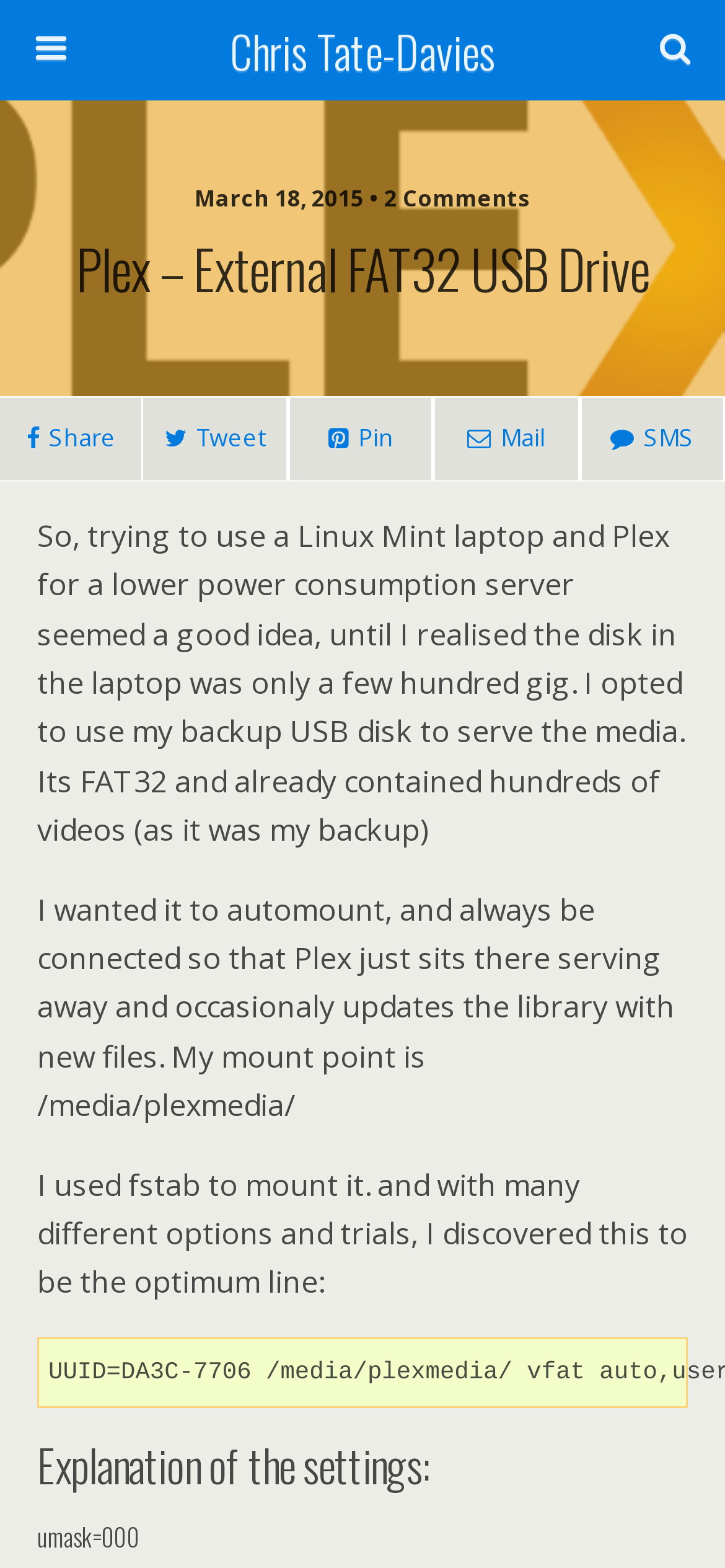Locate the bounding box of the UI element described in the following text: "name="s" placeholder="Search this website…"".

[0.051, 0.07, 0.754, 0.102]